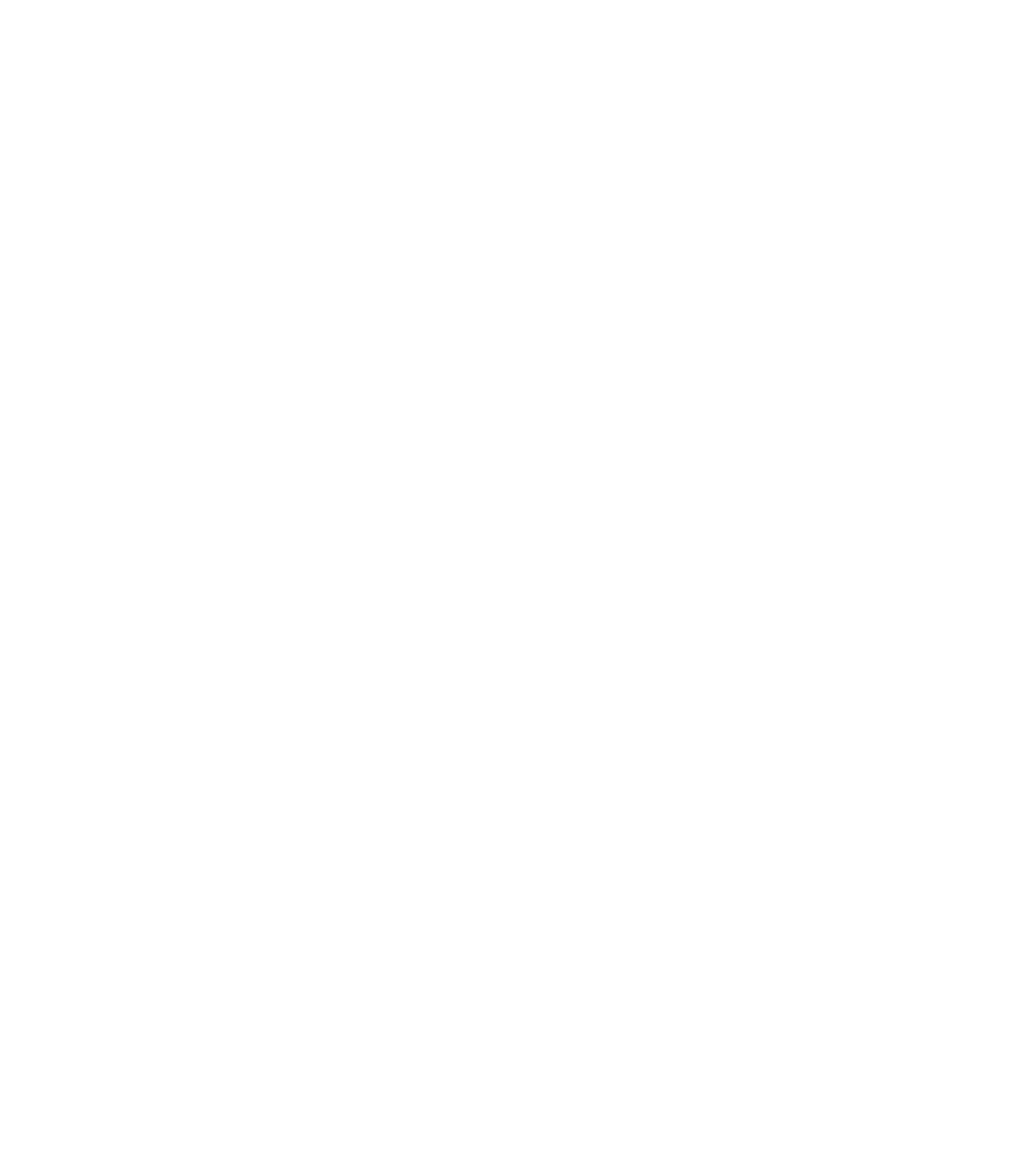How many industries are served?
Make sure to answer the question with a detailed and comprehensive explanation.

The webpage lists 12 industries served by the company, including Oil & gas, Marine, Hydropower and civil engineering, Mining and bulk material handling, Heavy industry, Automotive, Buildings - commercial, Buildings – residential, District energy, Energy and natural resources, Food and beverage, and Industry.